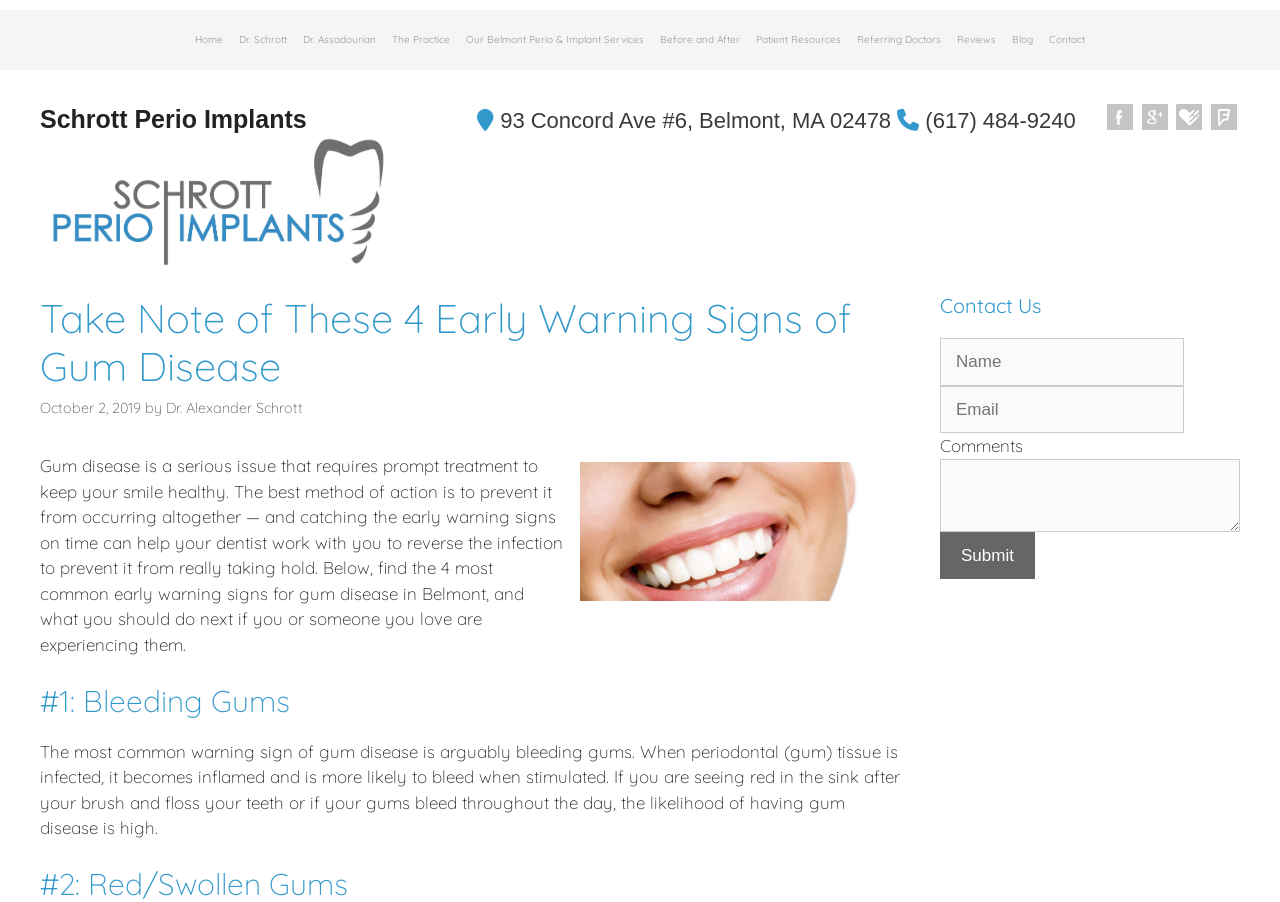Use a single word or phrase to answer the following:
What is the name of the dentist who wrote the article?

Dr. Alexander Schrott